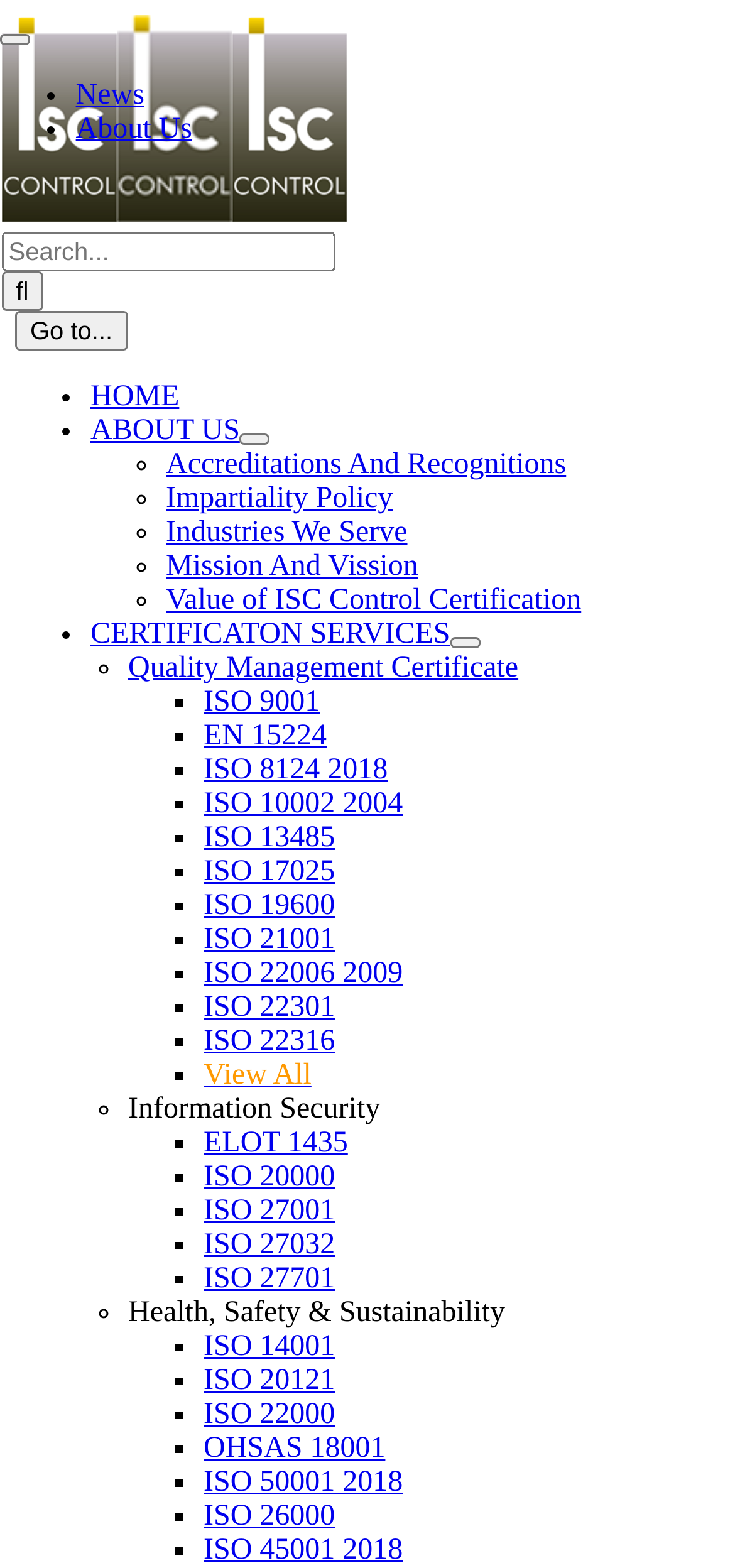Determine the main heading text of the webpage.

Why choose ISC Control